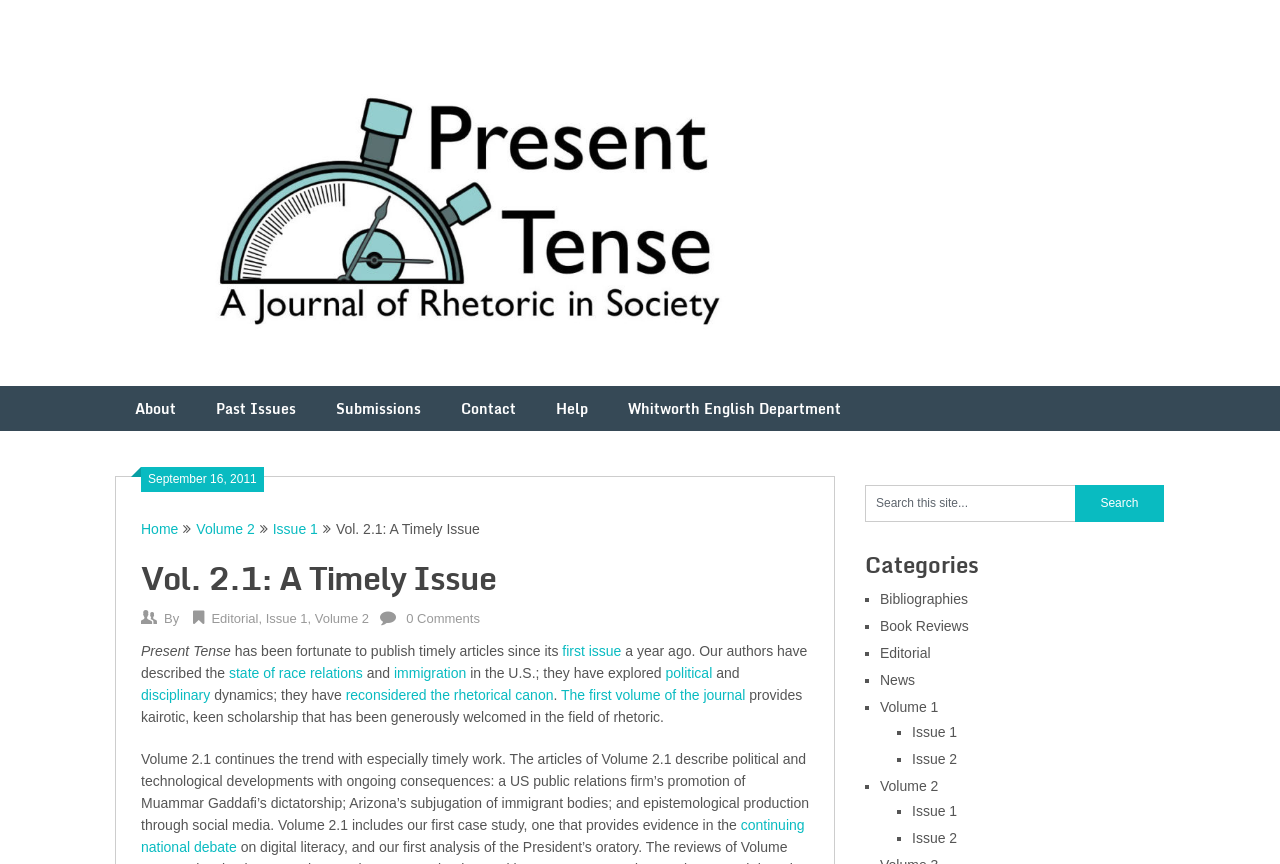Show the bounding box coordinates of the element that should be clicked to complete the task: "Click on the 'About' link".

[0.09, 0.447, 0.153, 0.499]